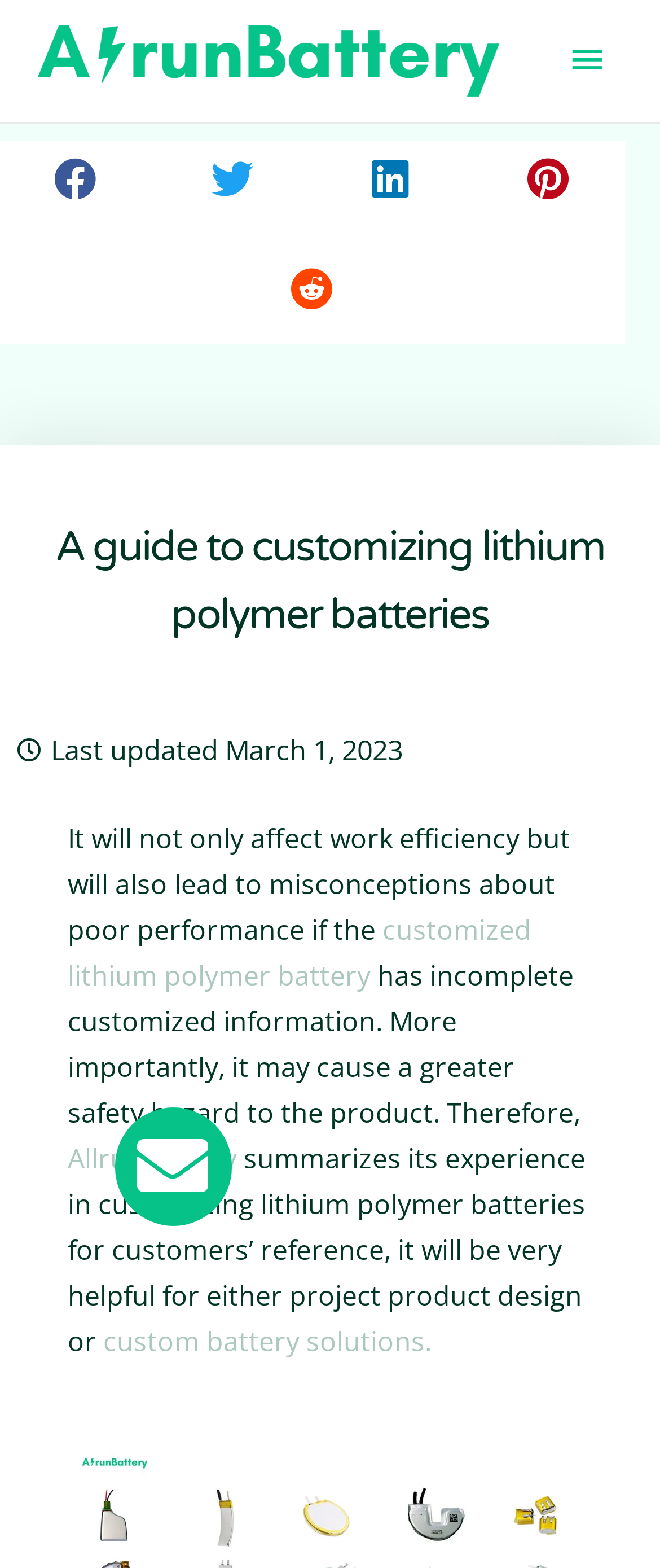Use a single word or phrase to answer the question:
What is the main topic of the webpage?

Customizing lithium polymer batteries